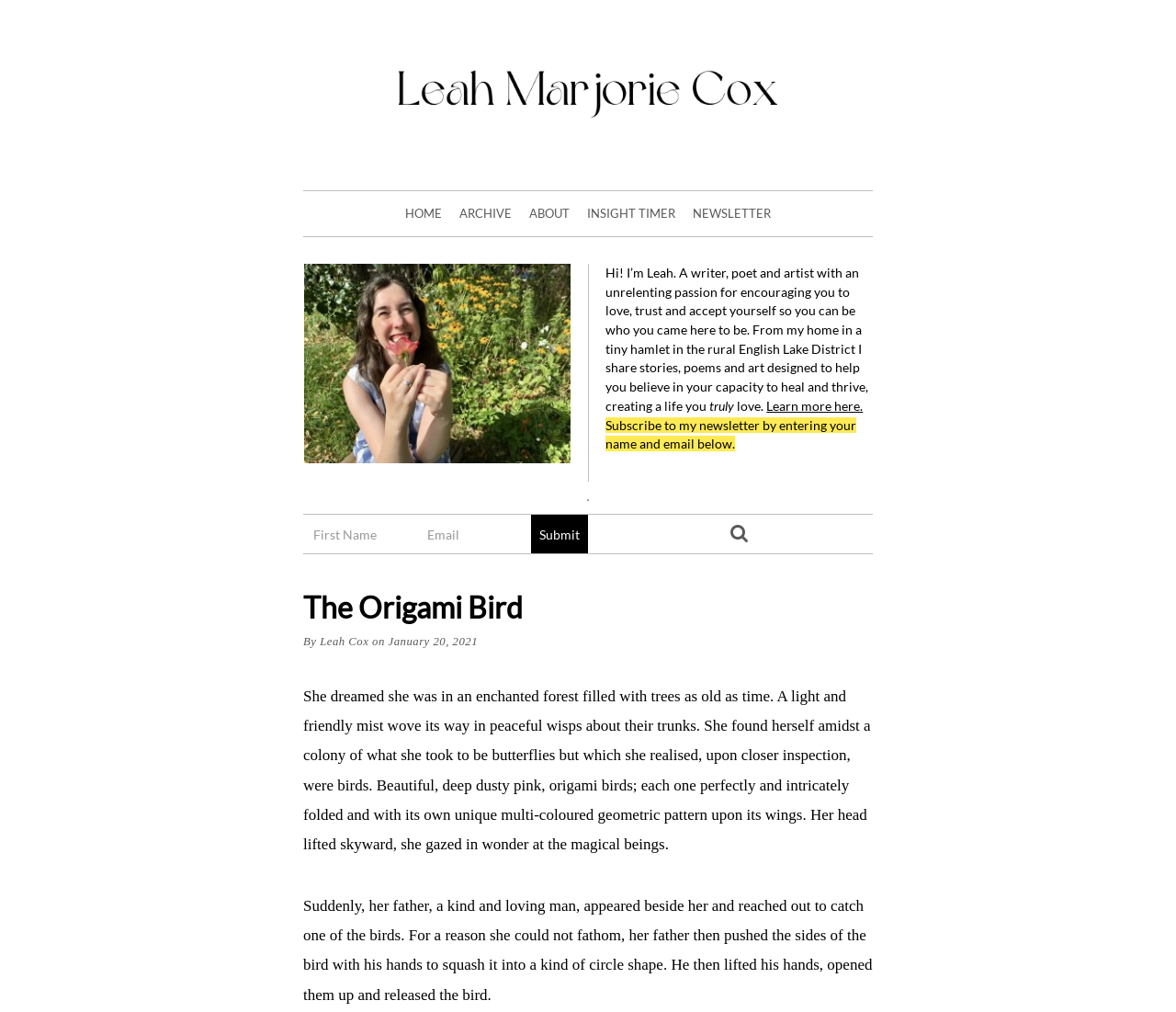What is the color of the origami birds?
Analyze the image and provide a thorough answer to the question.

In the static text element, it is described that the origami birds are 'beautiful, deep dusty pink', which indicates their color.